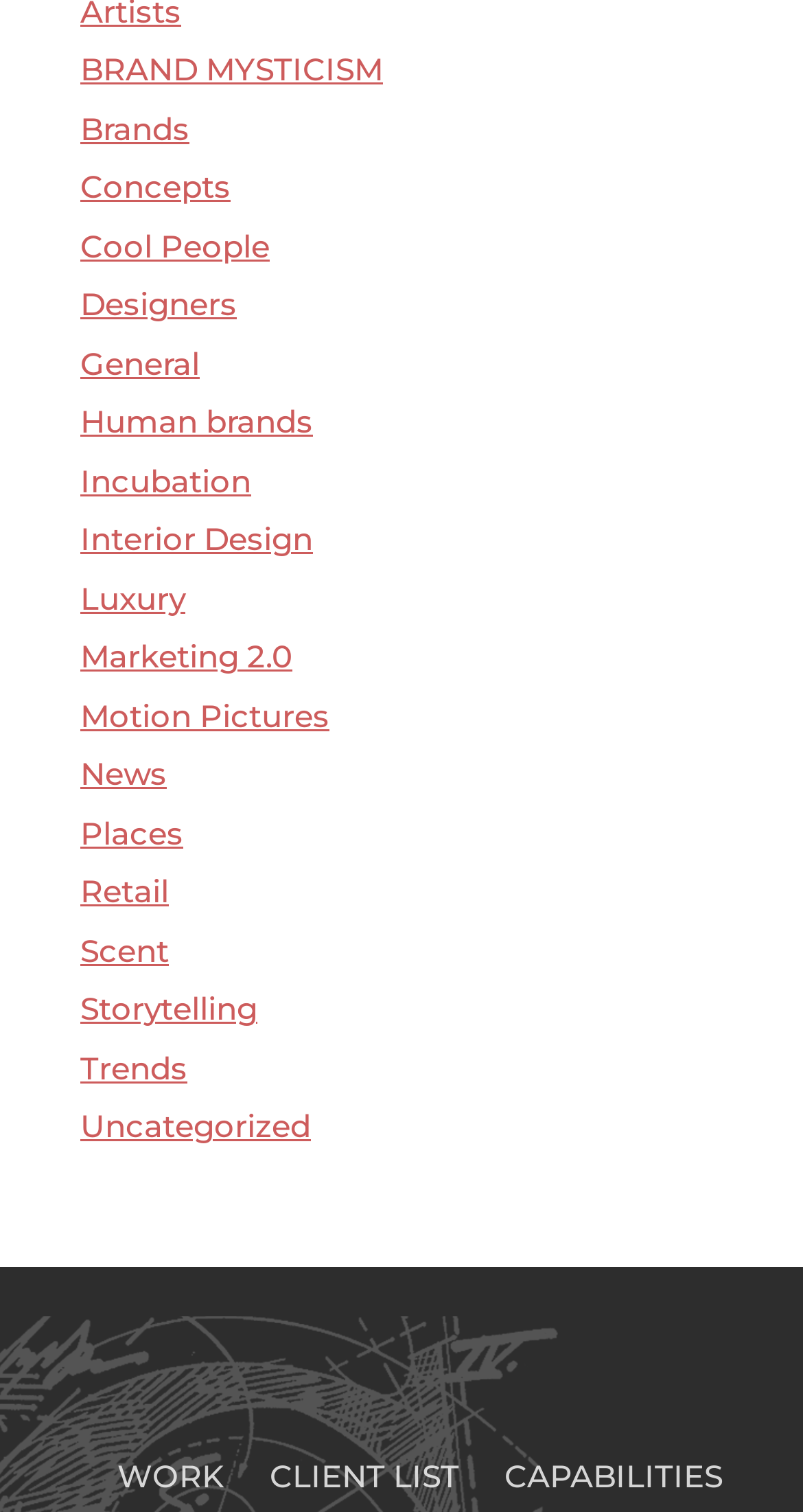Is there a link related to design?
By examining the image, provide a one-word or phrase answer.

Yes